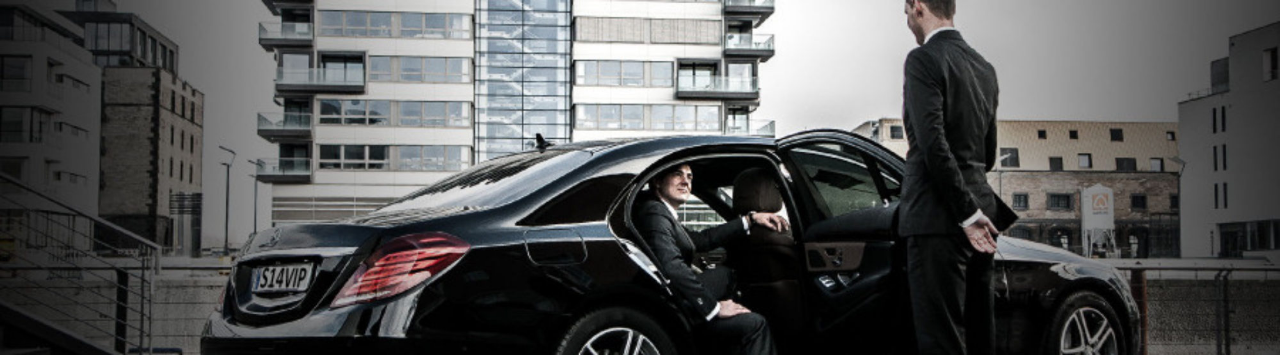Provide your answer to the question using just one word or phrase: What is the attire of the passenger?

Formal